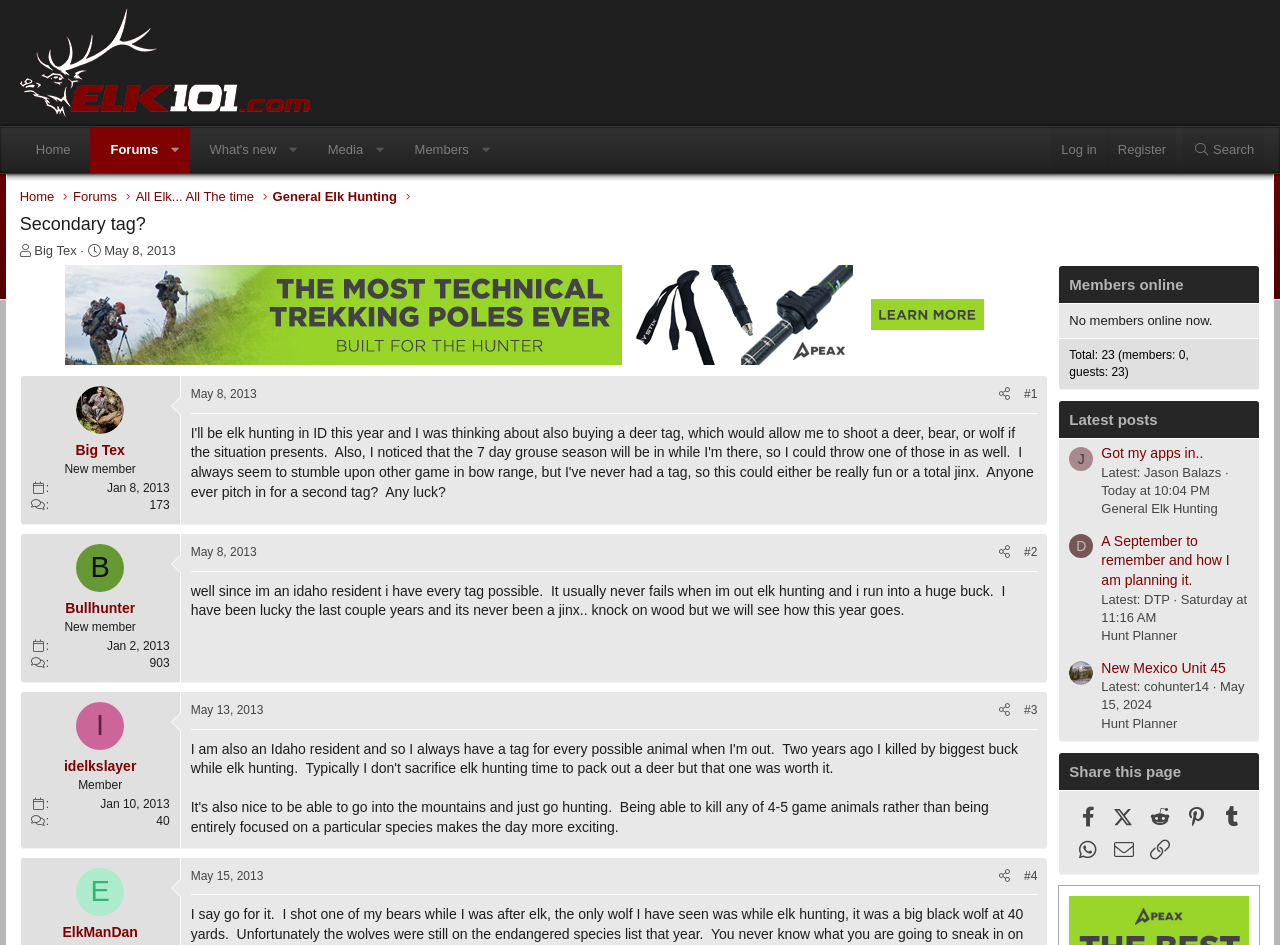Show the bounding box coordinates for the HTML element as described: "Got my apps in..".

[0.855, 0.473, 0.935, 0.49]